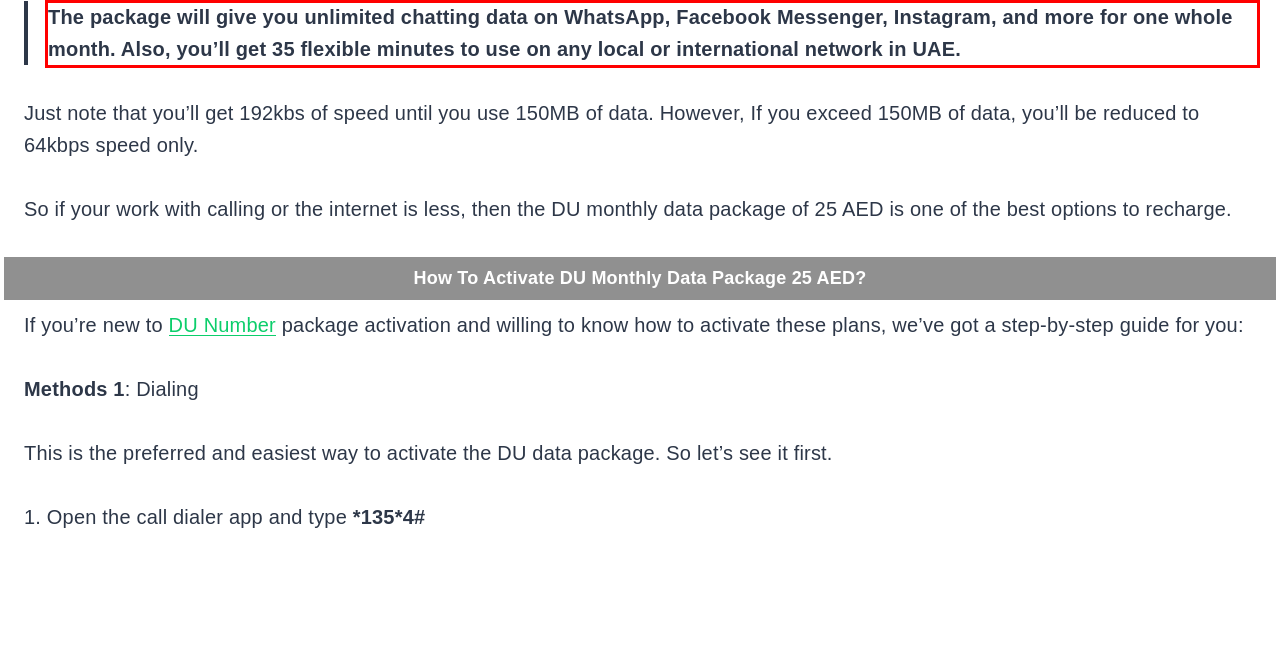You are provided with a screenshot of a webpage that includes a red bounding box. Extract and generate the text content found within the red bounding box.

The package will give you unlimited chatting data on WhatsApp, Facebook Messenger, Instagram, and more for one whole month. Also, you’ll get 35 flexible minutes to use on any local or international network in UAE.